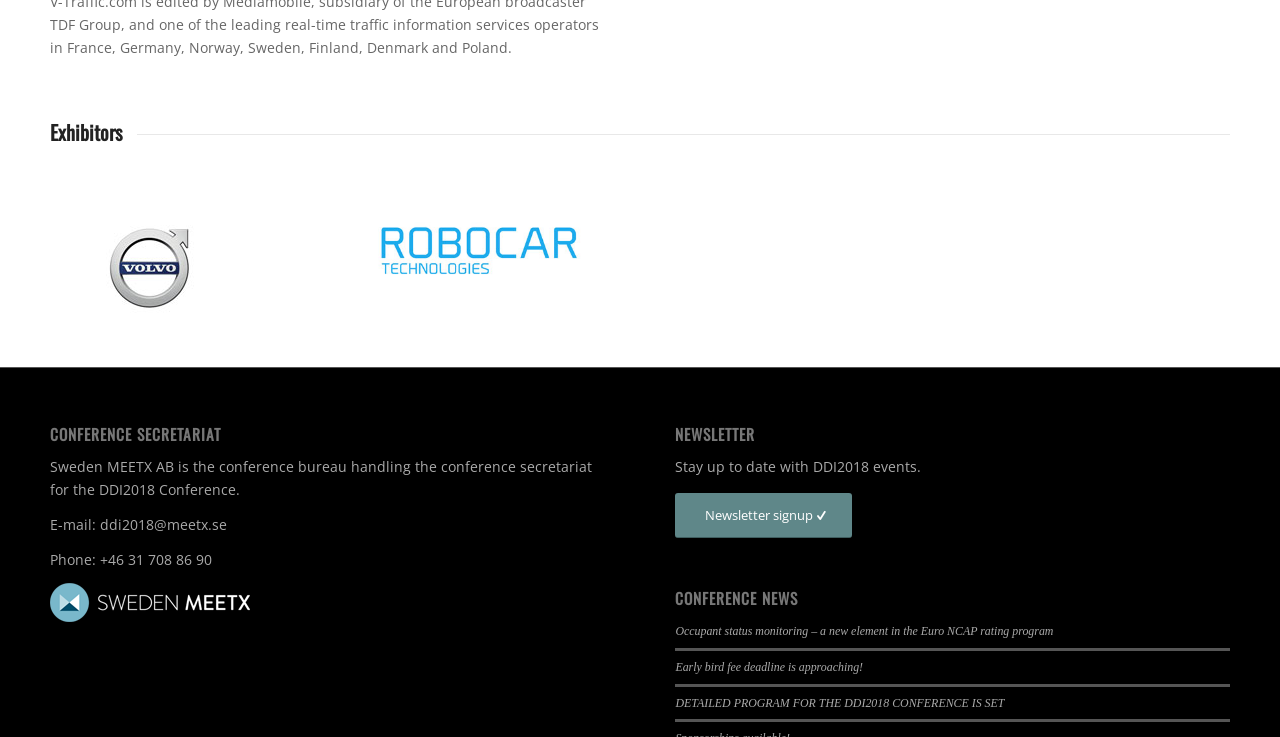Identify the bounding box coordinates for the UI element described by the following text: "ddi2018@meetx.se". Provide the coordinates as four float numbers between 0 and 1, in the format [left, top, right, bottom].

[0.078, 0.699, 0.177, 0.725]